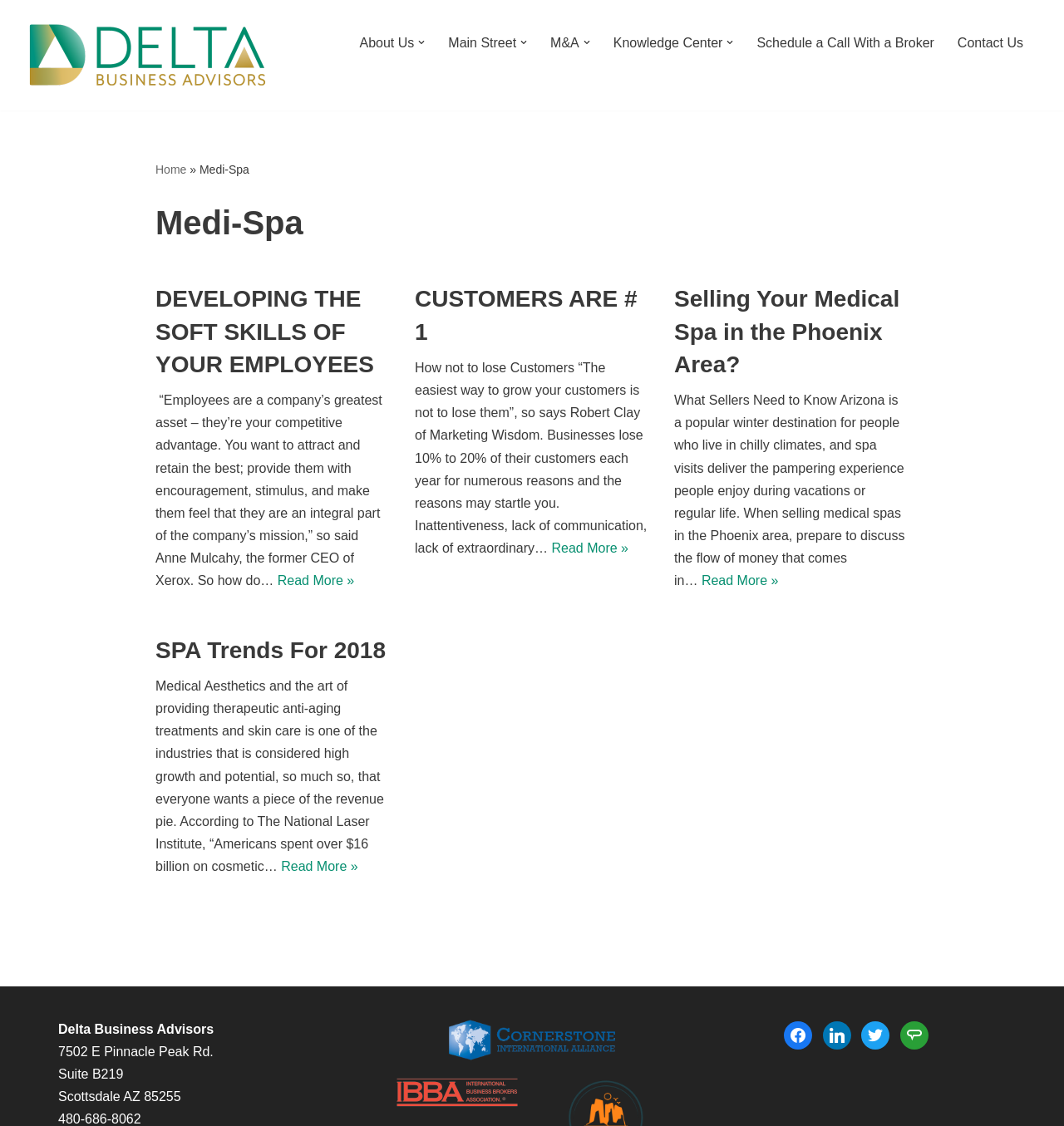Identify the bounding box coordinates for the UI element described as: "alt="Cornerstone International Alliance"". The coordinates should be provided as four floats between 0 and 1: [left, top, right, bottom].

[0.422, 0.932, 0.578, 0.944]